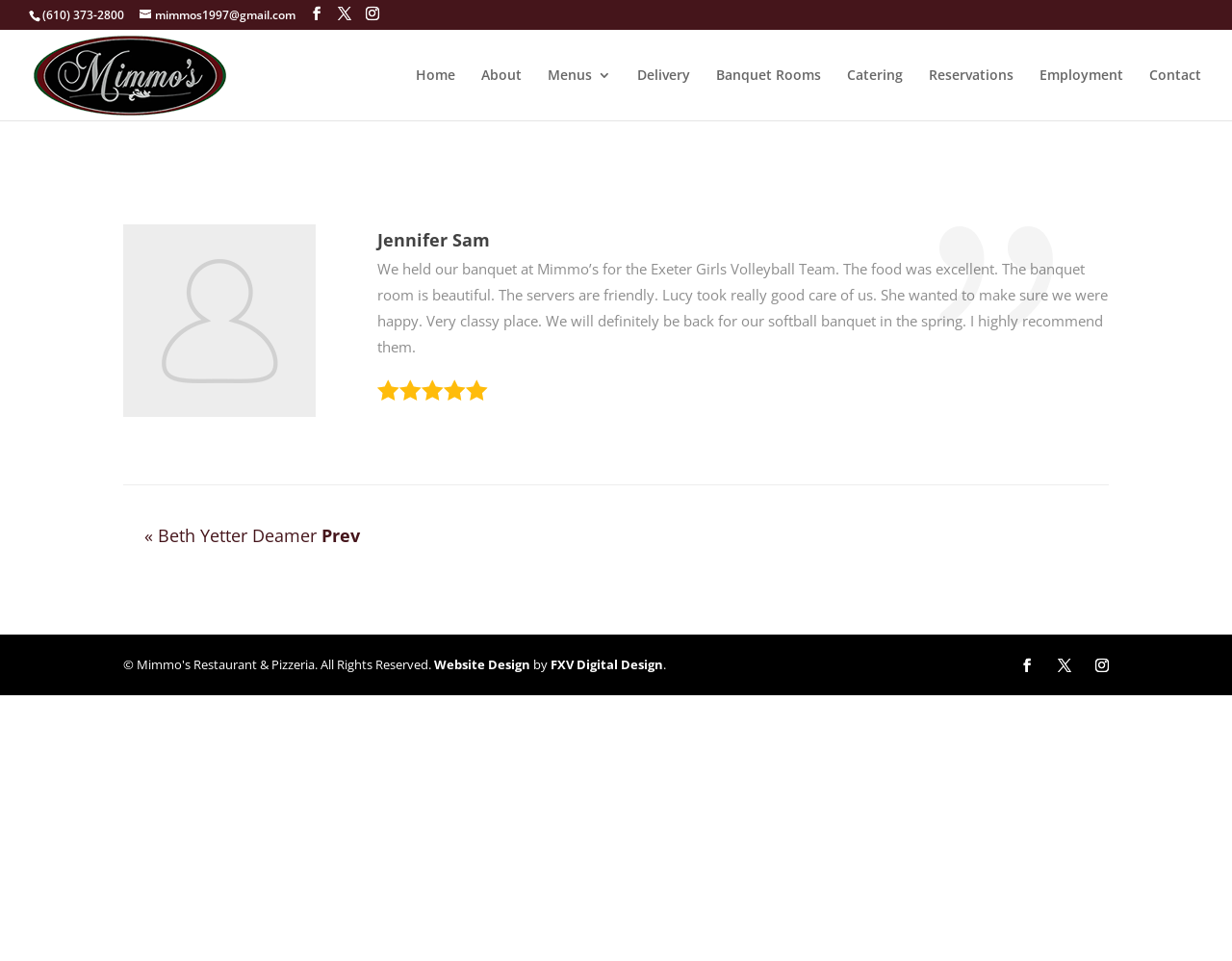Identify the bounding box coordinates of the clickable region required to complete the instruction: "Visit the website design company". The coordinates should be given as four float numbers within the range of 0 and 1, i.e., [left, top, right, bottom].

[0.447, 0.683, 0.538, 0.701]